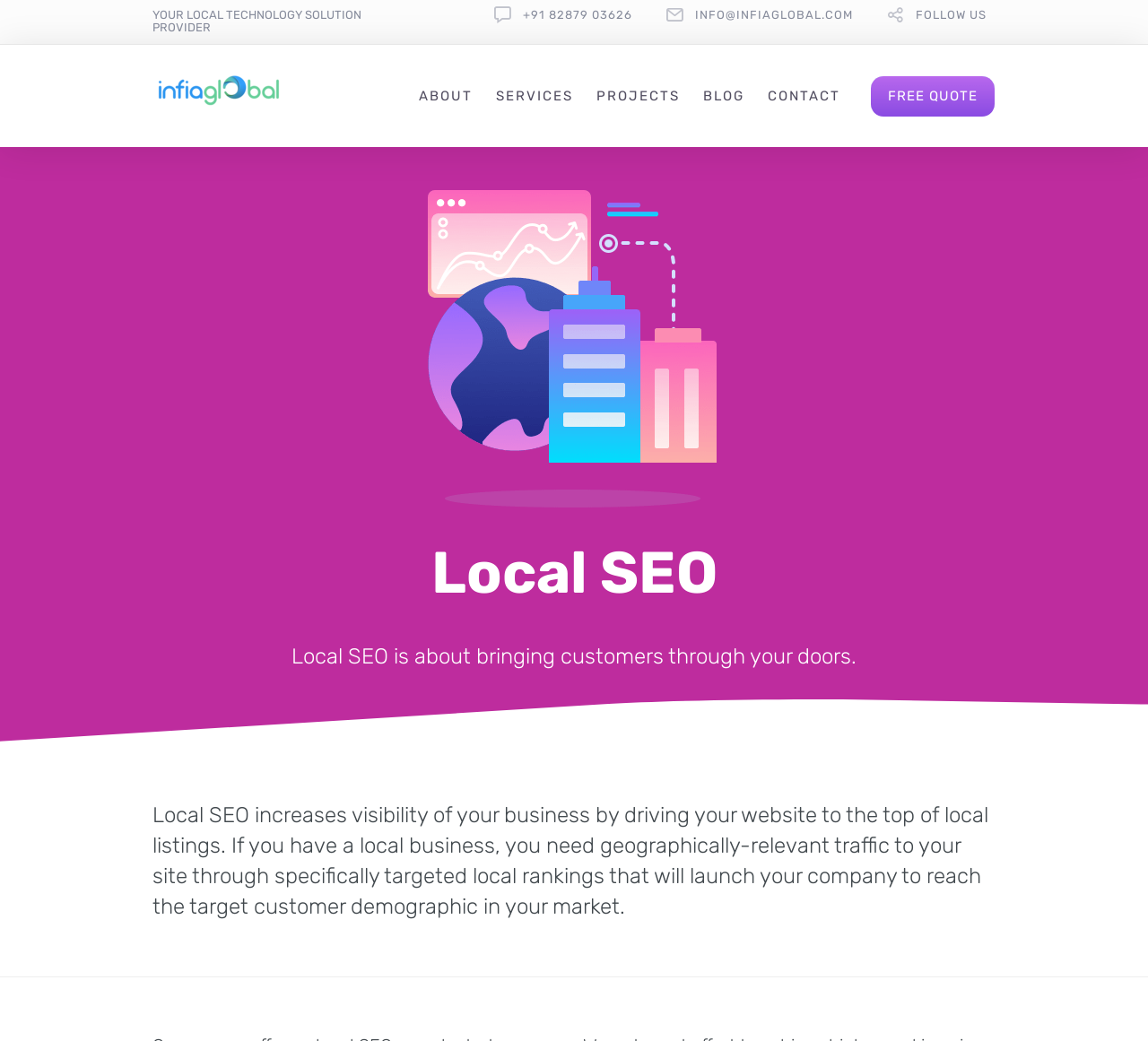Give an in-depth explanation of the webpage layout and content.

The webpage is about Infia Global's services, specifically focusing on Local SEO. At the top, there is a prominent header that reads "YOUR LOCAL TECHNOLOGY SOLUTION PROVIDER". Below this header, there are three links aligned horizontally, displaying a phone number, an email address, and a "FOLLOW US" button. 

To the left of these links, there is a smaller link with no text. On the same horizontal line, there are five main navigation links: "ABOUT", "SERVICES", "PROJECTS", "BLOG", and "CONTACT", spaced evenly apart. 

Further down, there is a prominent section dedicated to Local SEO. The heading "Local SEO" is centered and takes up a significant portion of the screen. Below this heading, there is a brief description of Local SEO, stating that it brings customers through your doors. 

A longer paragraph follows, explaining the benefits of Local SEO, including increased visibility and targeted local rankings. This paragraph takes up most of the remaining screen space. Finally, at the bottom right, there is a "FREE QUOTE" button.